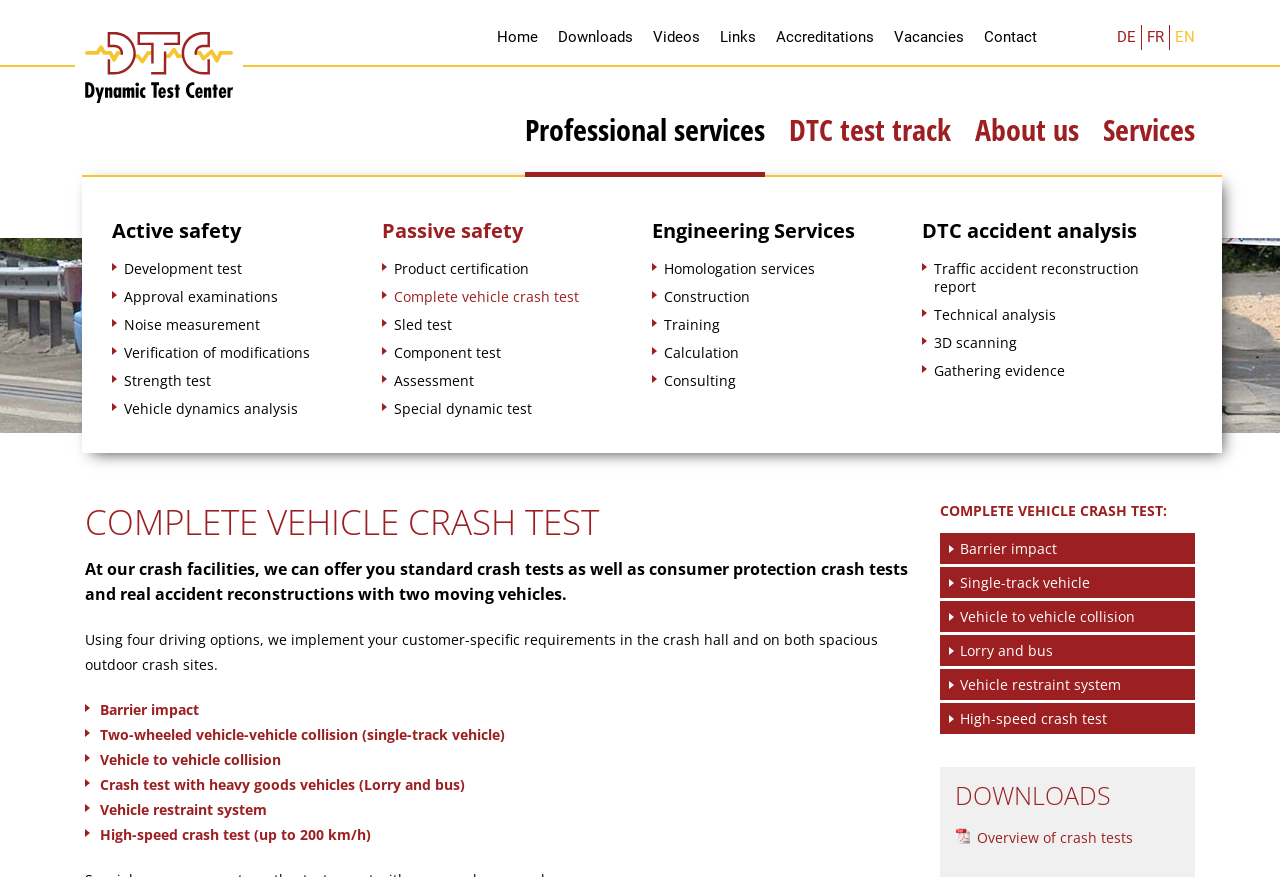Specify the bounding box coordinates of the region I need to click to perform the following instruction: "Learn about Complete vehicle crash test". The coordinates must be four float numbers in the range of 0 to 1, i.e., [left, top, right, bottom].

[0.308, 0.323, 0.5, 0.355]